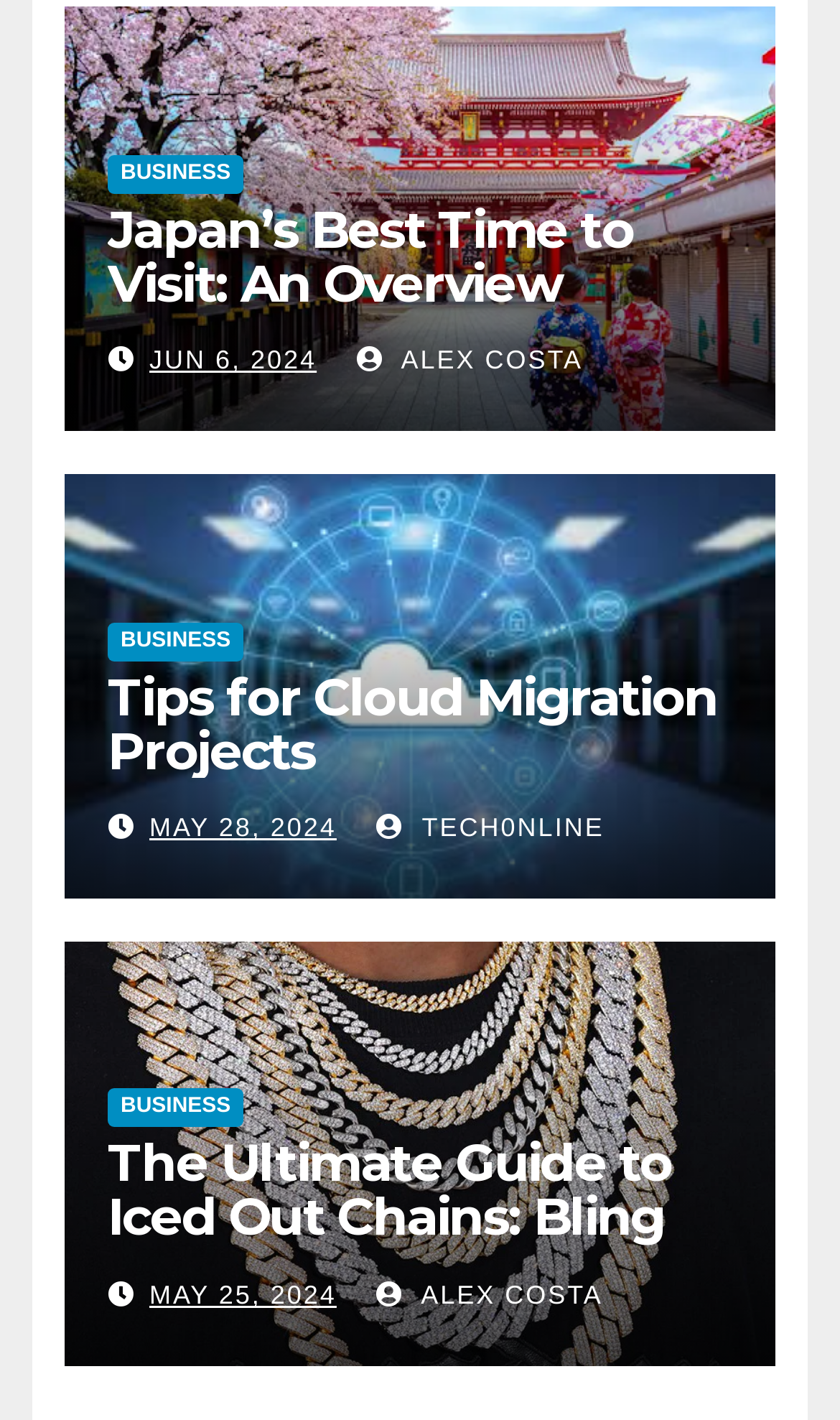Show me the bounding box coordinates of the clickable region to achieve the task as per the instruction: "read Japan’s Best Time to Visit: An Overview".

[0.128, 0.143, 0.872, 0.219]